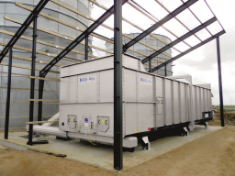Give a one-word or short phrase answer to the question: 
What material is the push strip system made of?

Stainless steel